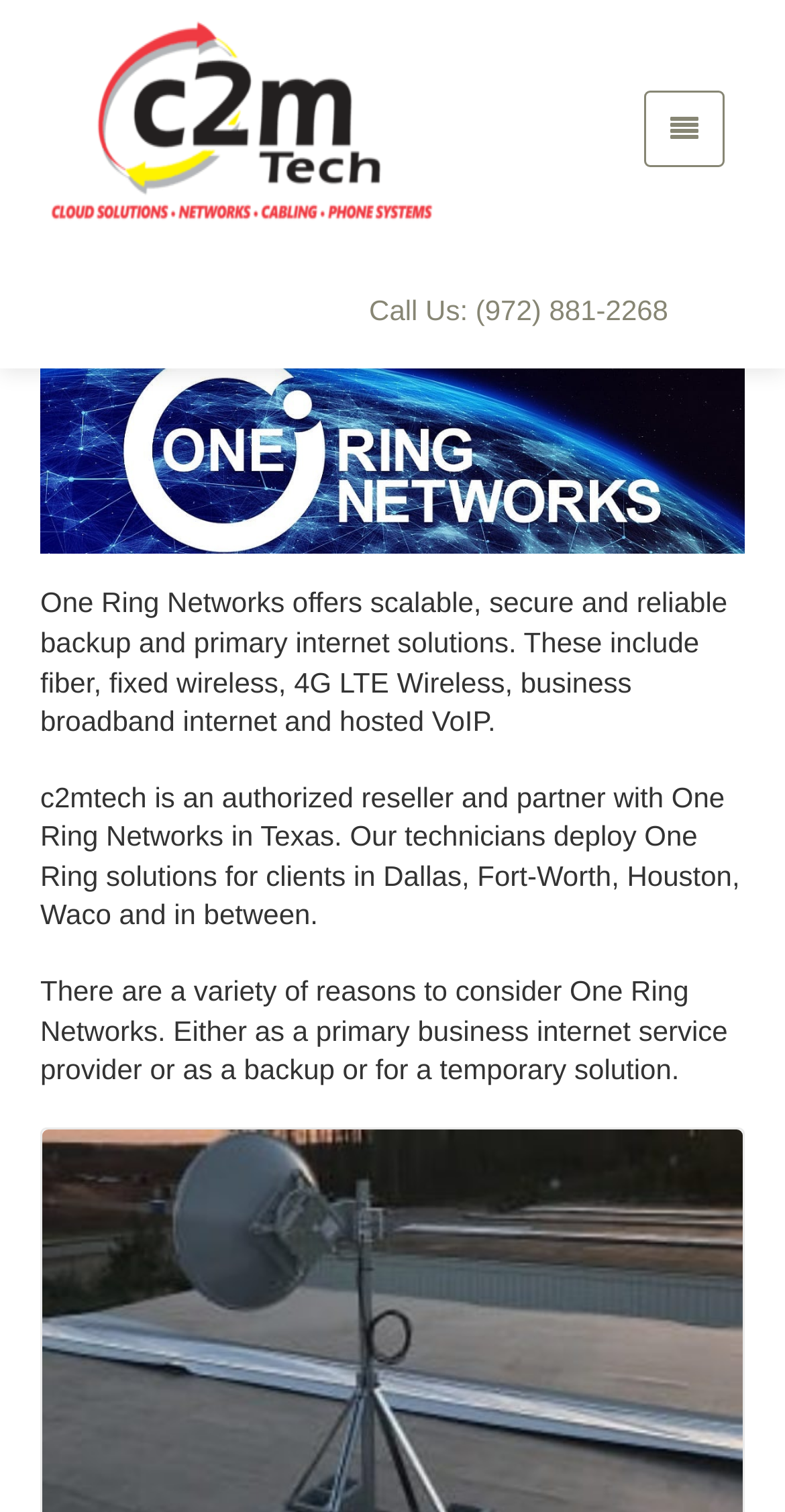Please provide the bounding box coordinates in the format (top-left x, top-left y, bottom-right x, bottom-right y). Remember, all values are floating point numbers between 0 and 1. What is the bounding box coordinate of the region described as: Technology Partners

[0.267, 0.131, 0.548, 0.15]